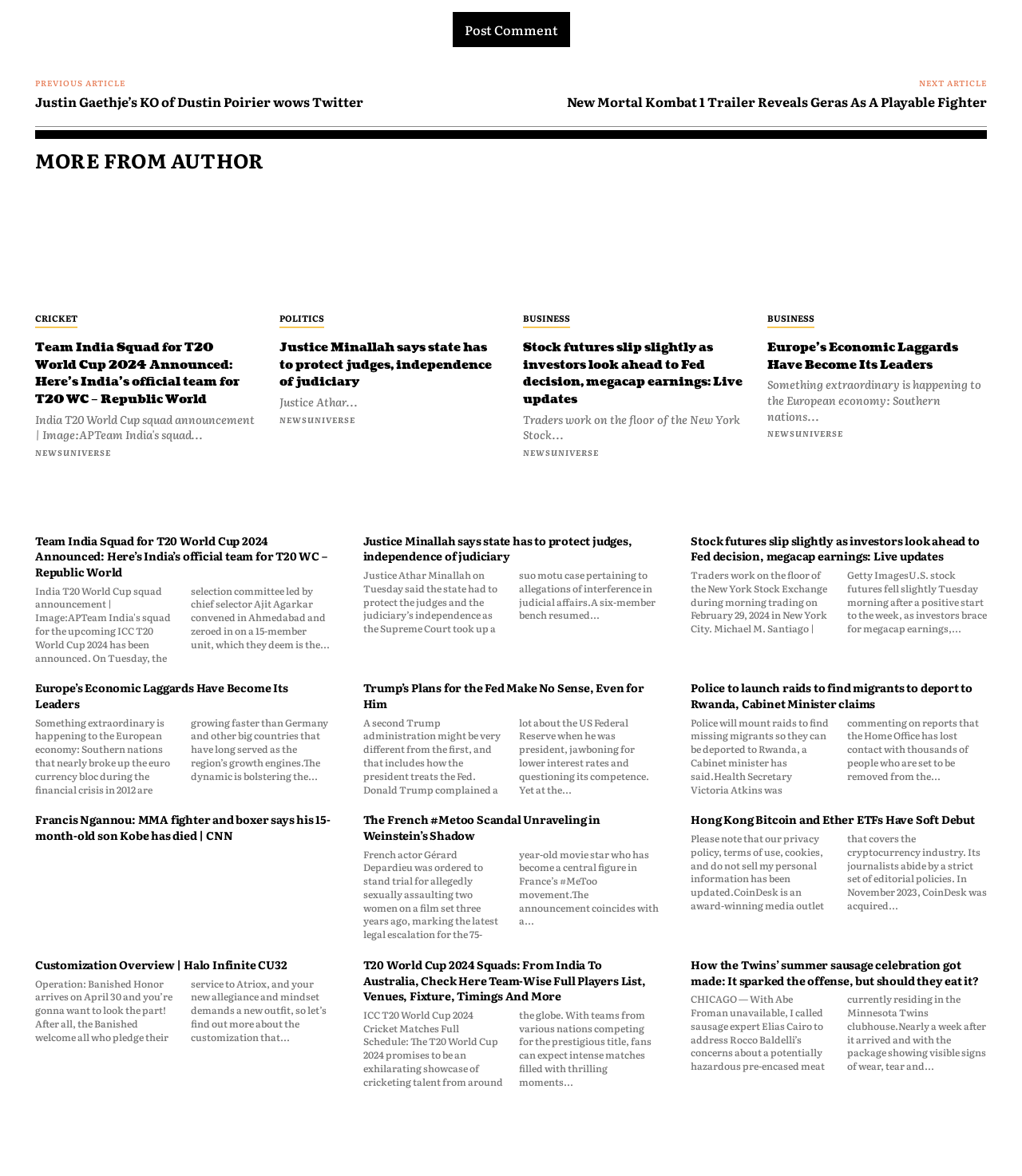What is the purpose of the 'Post Comment' button?
Based on the image, provide your answer in one word or phrase.

To post a comment